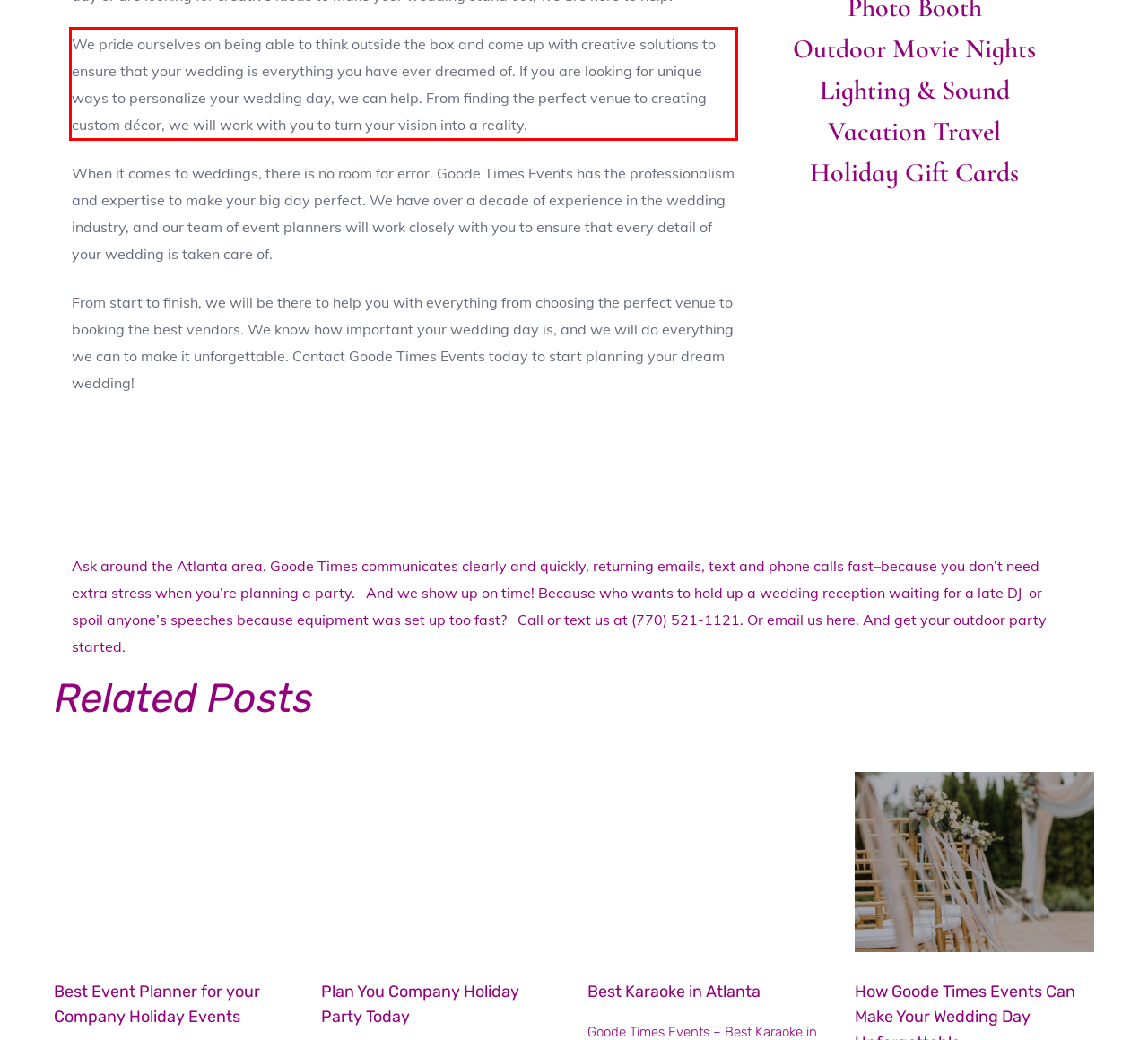Identify the red bounding box in the webpage screenshot and perform OCR to generate the text content enclosed.

We pride ourselves on being able to think outside the box and come up with creative solutions to ensure that your wedding is everything you have ever dreamed of. If you are looking for unique ways to personalize your wedding day, we can help. From finding the perfect venue to creating custom décor, we will work with you to turn your vision into a reality.